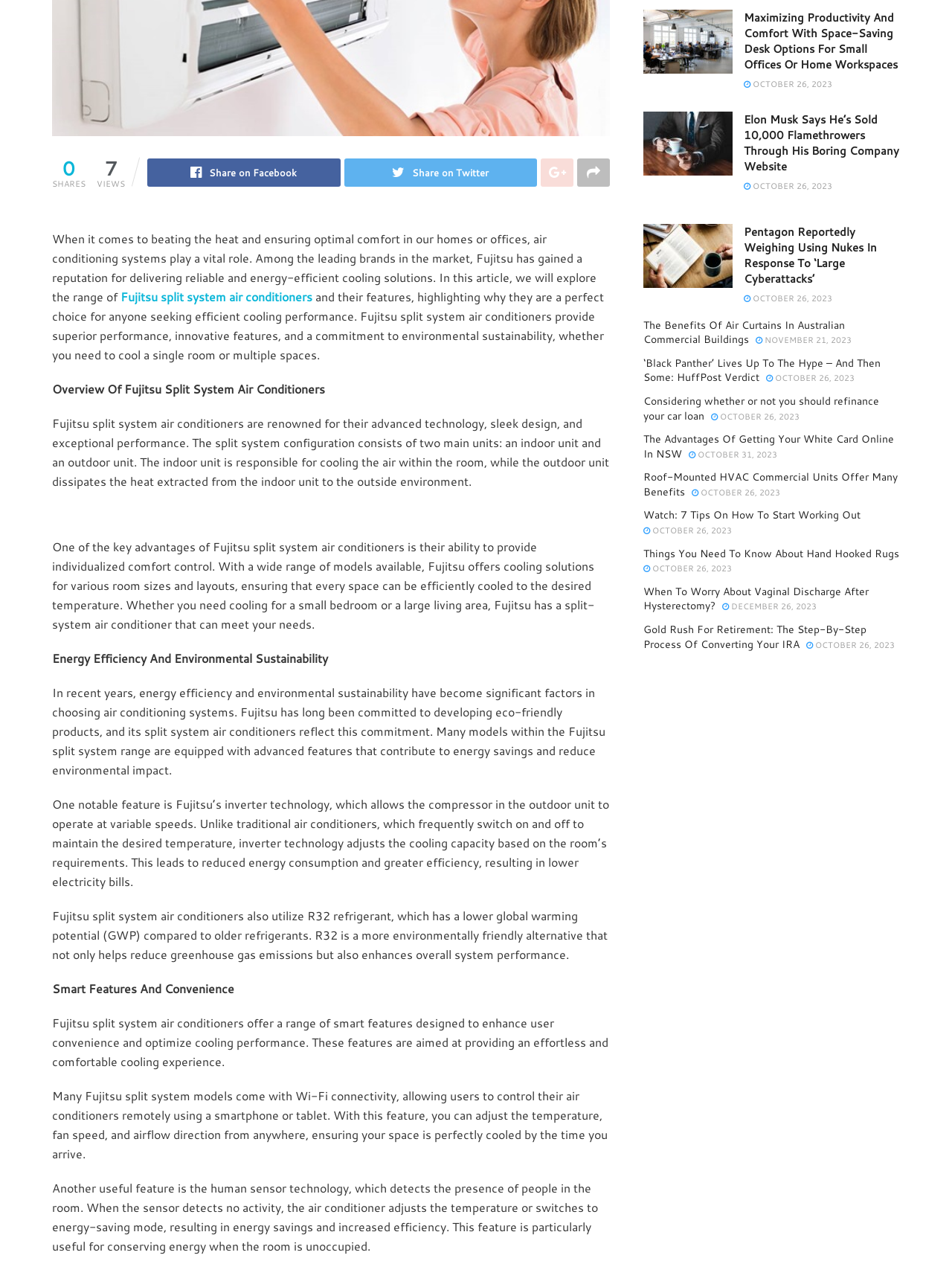For the given element description parent_node: Share on Facebook, determine the bounding box coordinates of the UI element. The coordinates should follow the format (top-left x, top-left y, bottom-right x, bottom-right y) and be within the range of 0 to 1.

[0.568, 0.126, 0.602, 0.148]